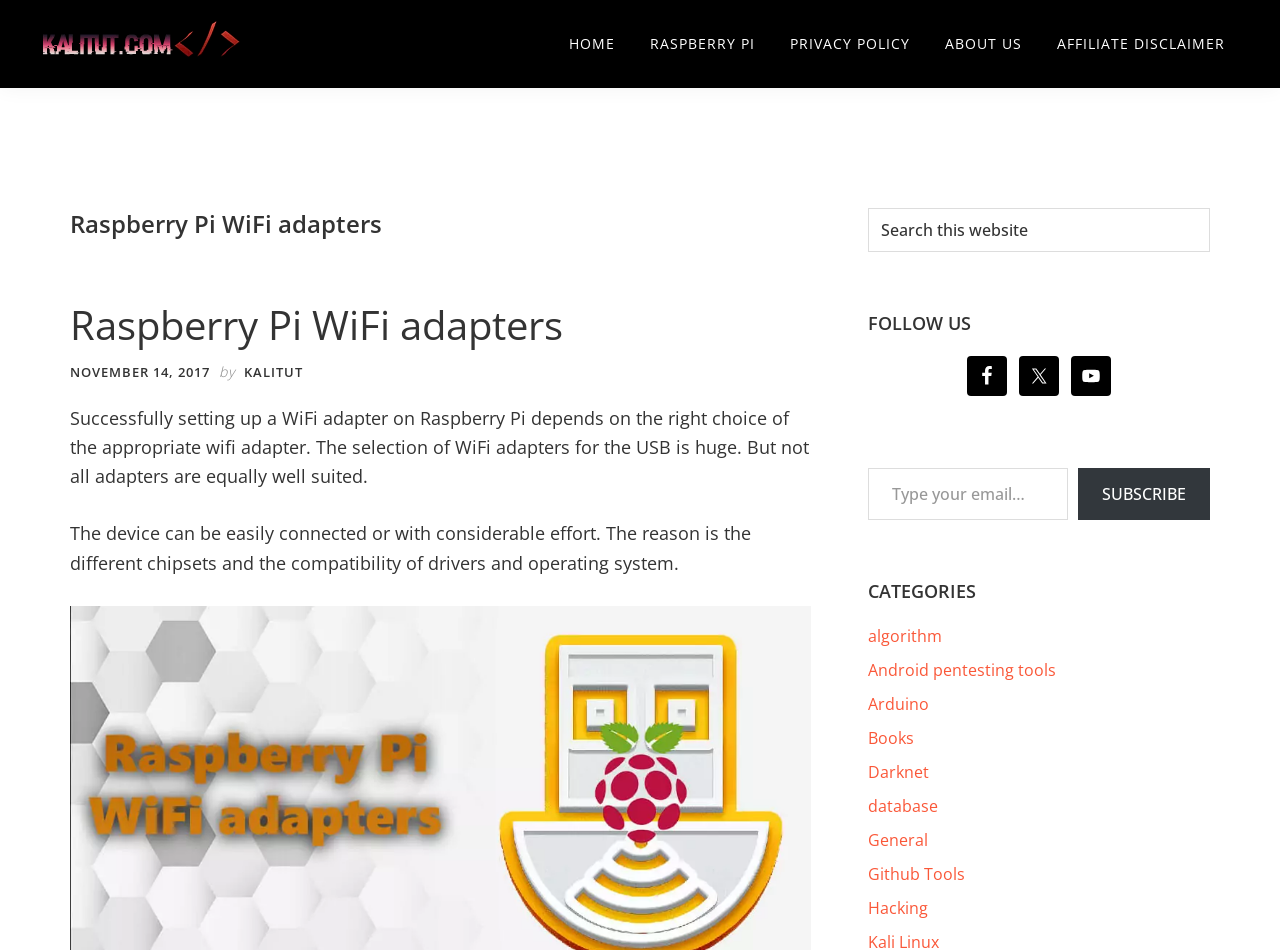Identify the bounding box coordinates for the element that needs to be clicked to fulfill this instruction: "Read the 'Raspberry Pi WiFi adapters' article". Provide the coordinates in the format of four float numbers between 0 and 1: [left, top, right, bottom].

[0.055, 0.313, 0.44, 0.371]